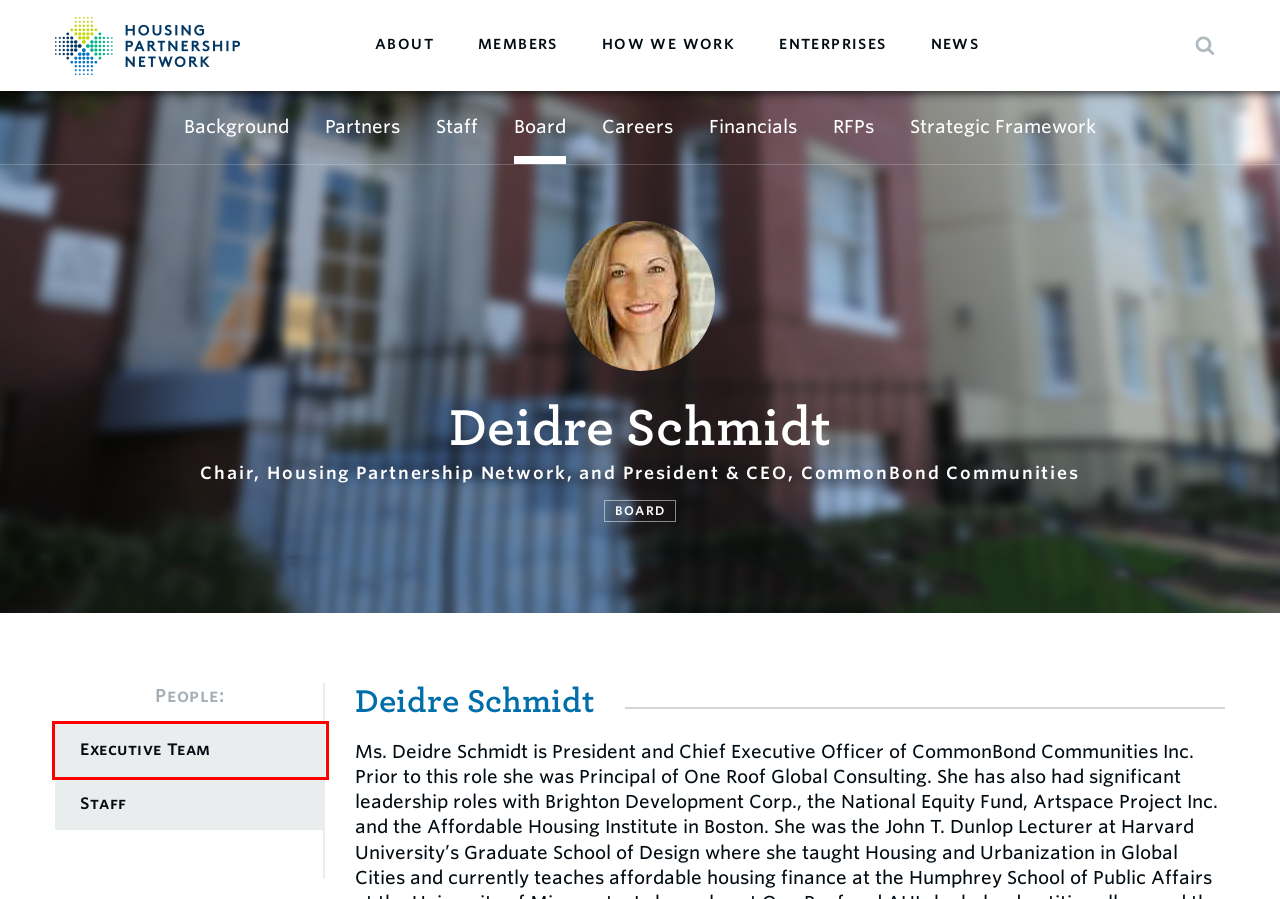A screenshot of a webpage is provided, featuring a red bounding box around a specific UI element. Identify the webpage description that most accurately reflects the new webpage after interacting with the selected element. Here are the candidates:
A. Housing Partnership Network | RFPs
B. Housing Partnership Network | Executive Team
C. Housing Partnership Network | Financials
D. Housing Partnership Network | Members
E. Housing Partnership Network | Staff
F. Housing Partnership Network | Supporters
G. Housing Partnership Network | About
H. Housing Partnership Network | Board

B